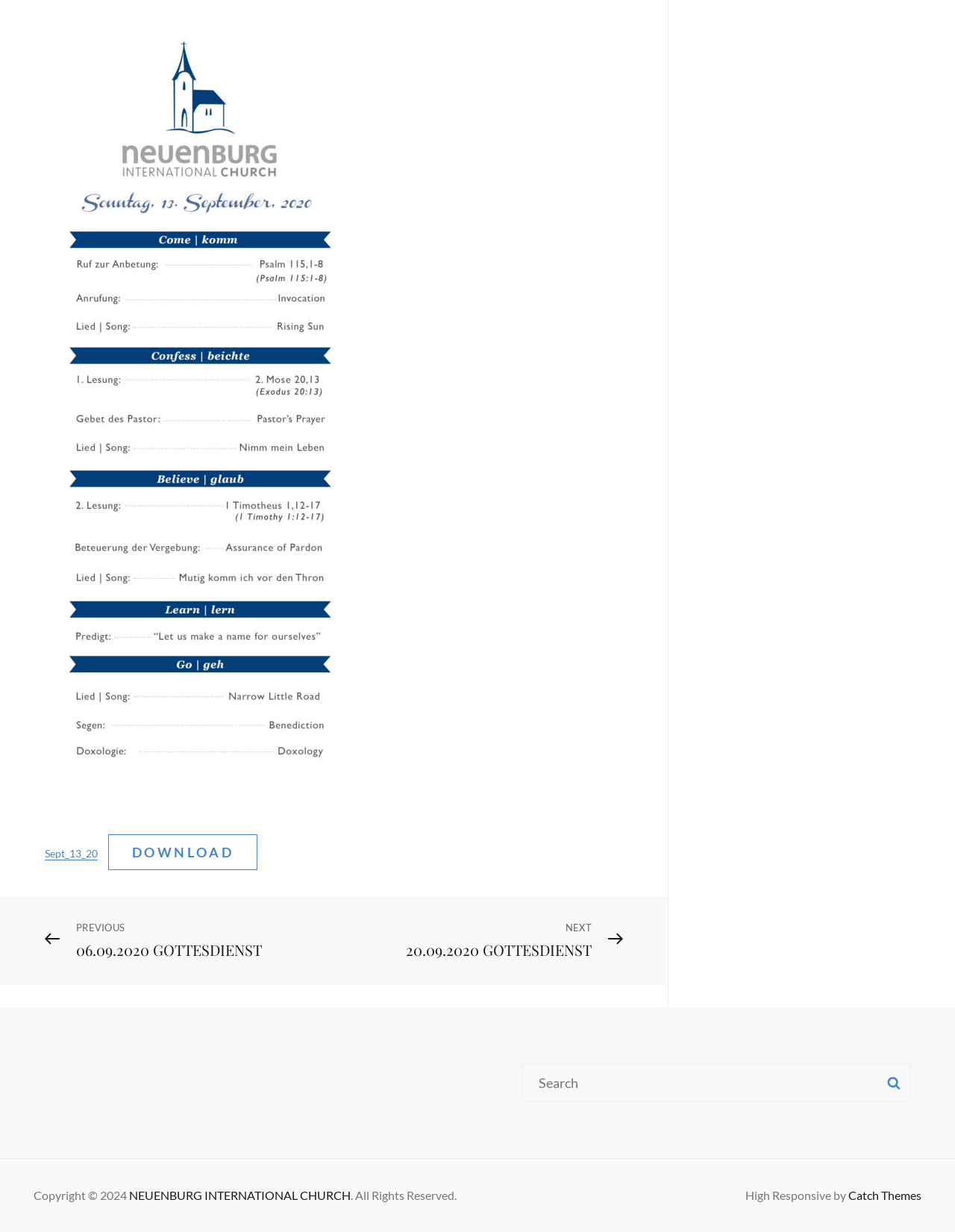What is the name of the church?
Please provide a comprehensive and detailed answer to the question.

I found the answer by looking at the link element with the text 'NEUENBURG INTERNATIONAL CHURCH' located at the bottom of the page, which suggests that it is the name of the church or organization that owns the website.